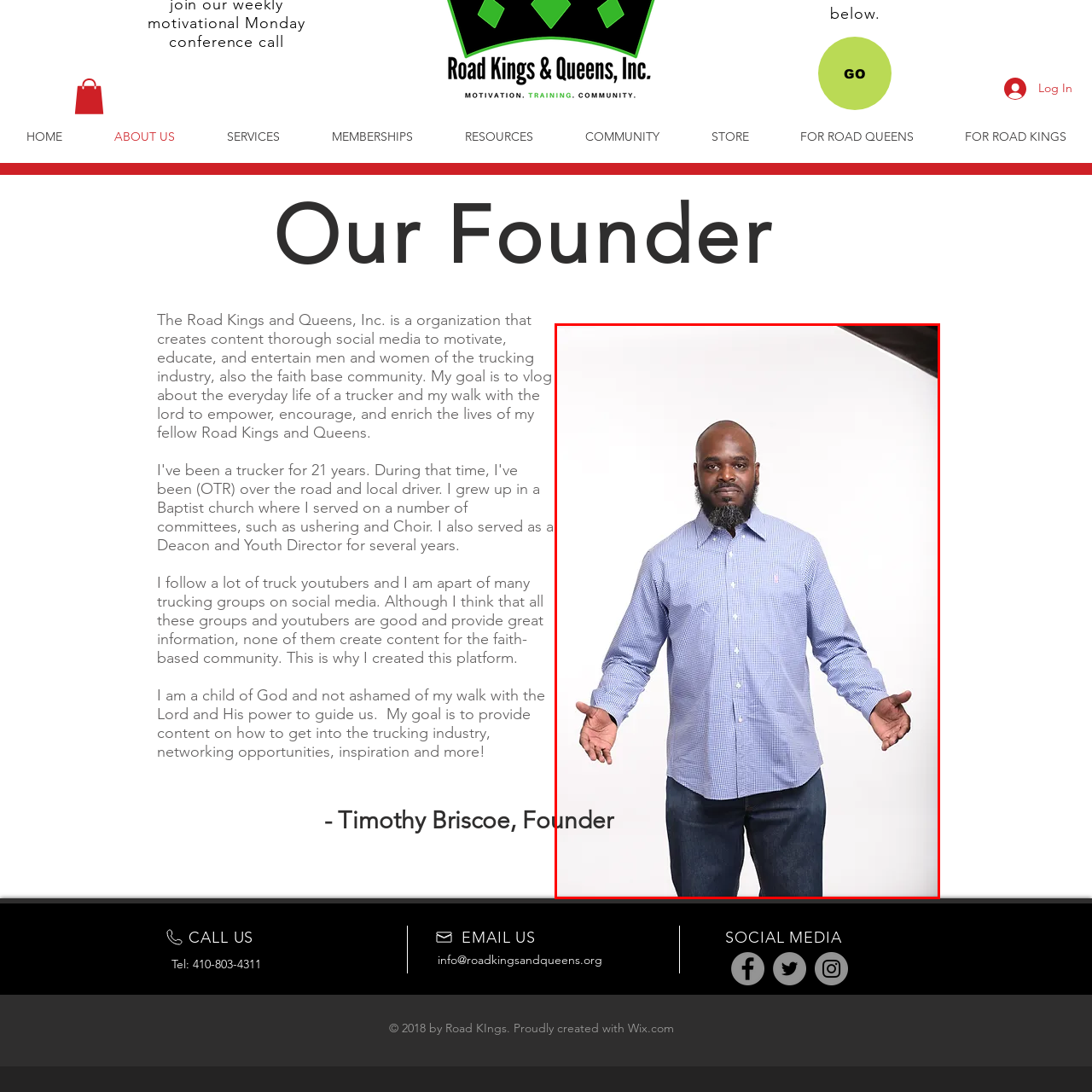Offer an in-depth description of the image encased within the red bounding lines.

The image features a man standing with his arms outstretched, wearing a light blue and white checkered dress shirt and dark blue jeans. He has a well-groomed beard and a confident expression. The background is a clean, minimalist white, emphasizing his presence. Below him, the text "Our Founder" is displayed, indicating his role and significance, possibly in connection to the organization or initiative he represents. This professional portrait conveys a sense of approachability and leadership.